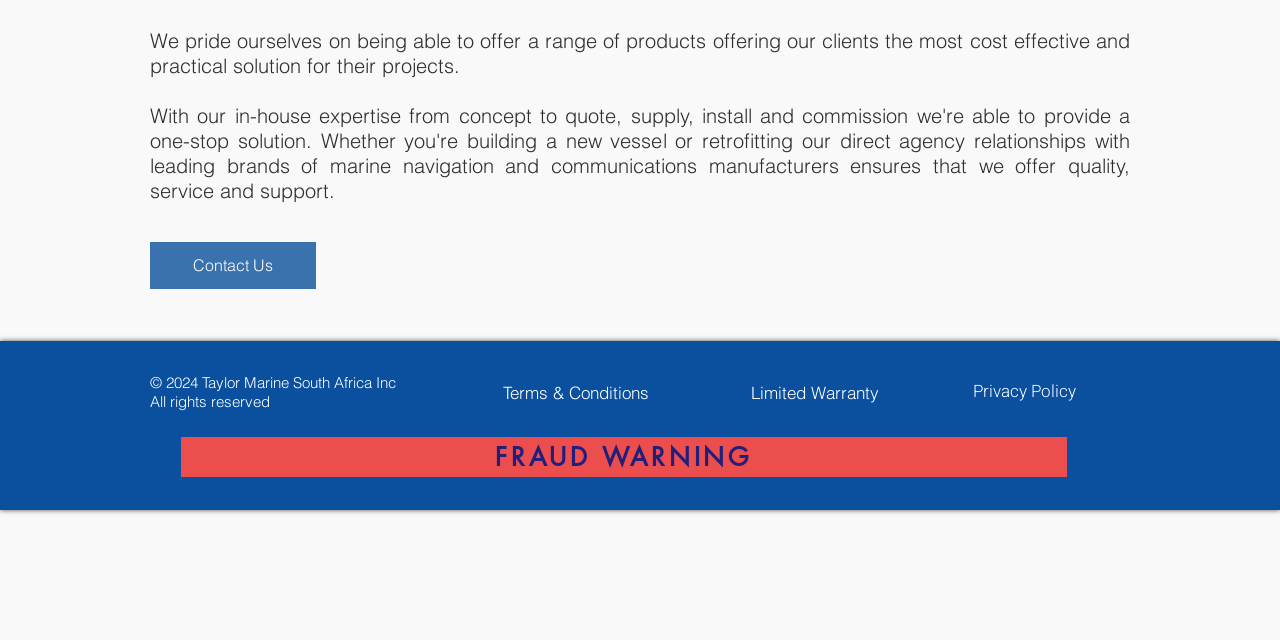Extract the bounding box coordinates of the UI element described: "Limited Warranty". Provide the coordinates in the format [left, top, right, bottom] with values ranging from 0 to 1.

[0.573, 0.583, 0.703, 0.645]